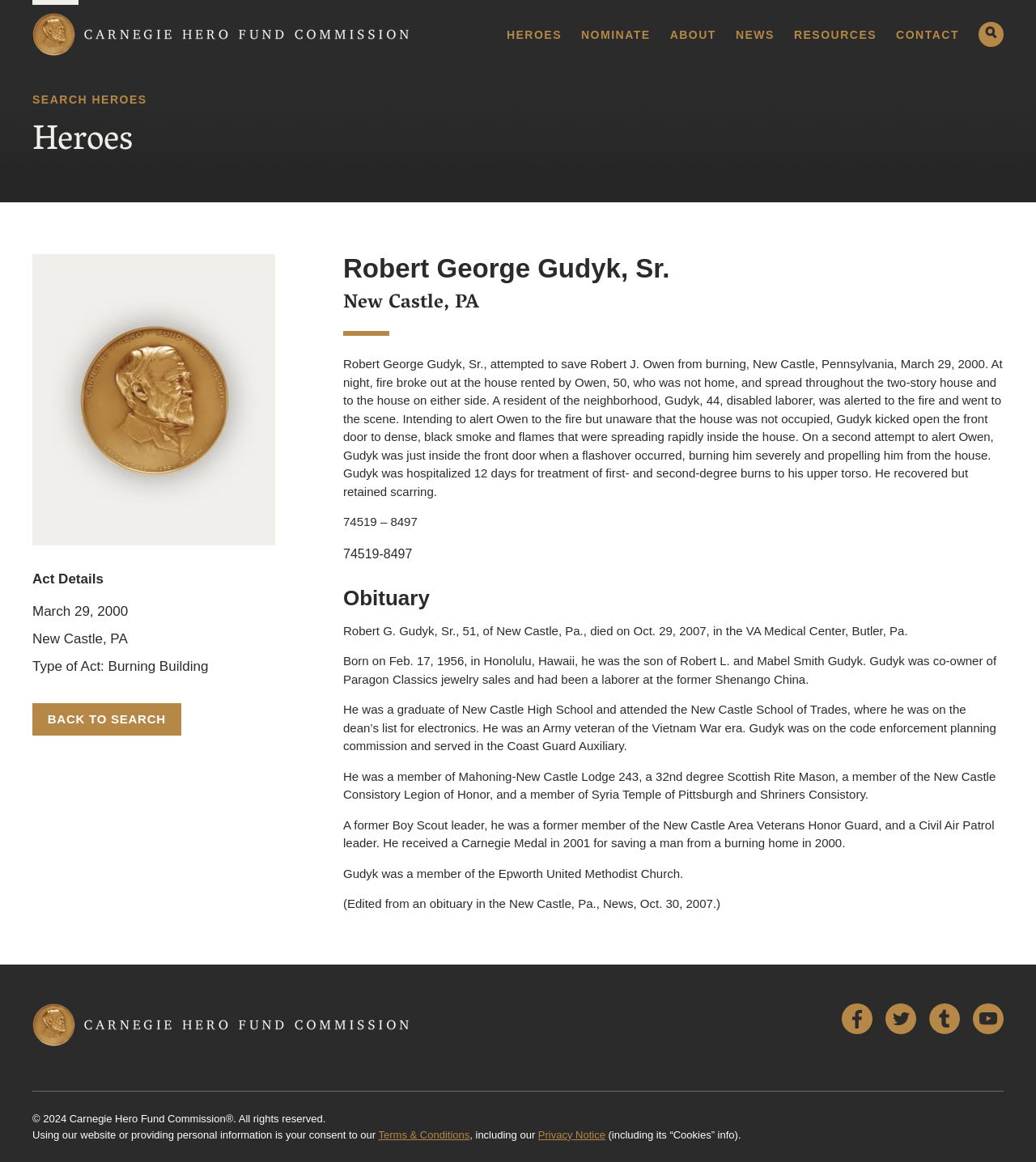Determine the bounding box coordinates of the region to click in order to accomplish the following instruction: "Read the obituary of Robert G. Gudyk, Sr.". Provide the coordinates as four float numbers between 0 and 1, specifically [left, top, right, bottom].

[0.331, 0.504, 0.969, 0.526]